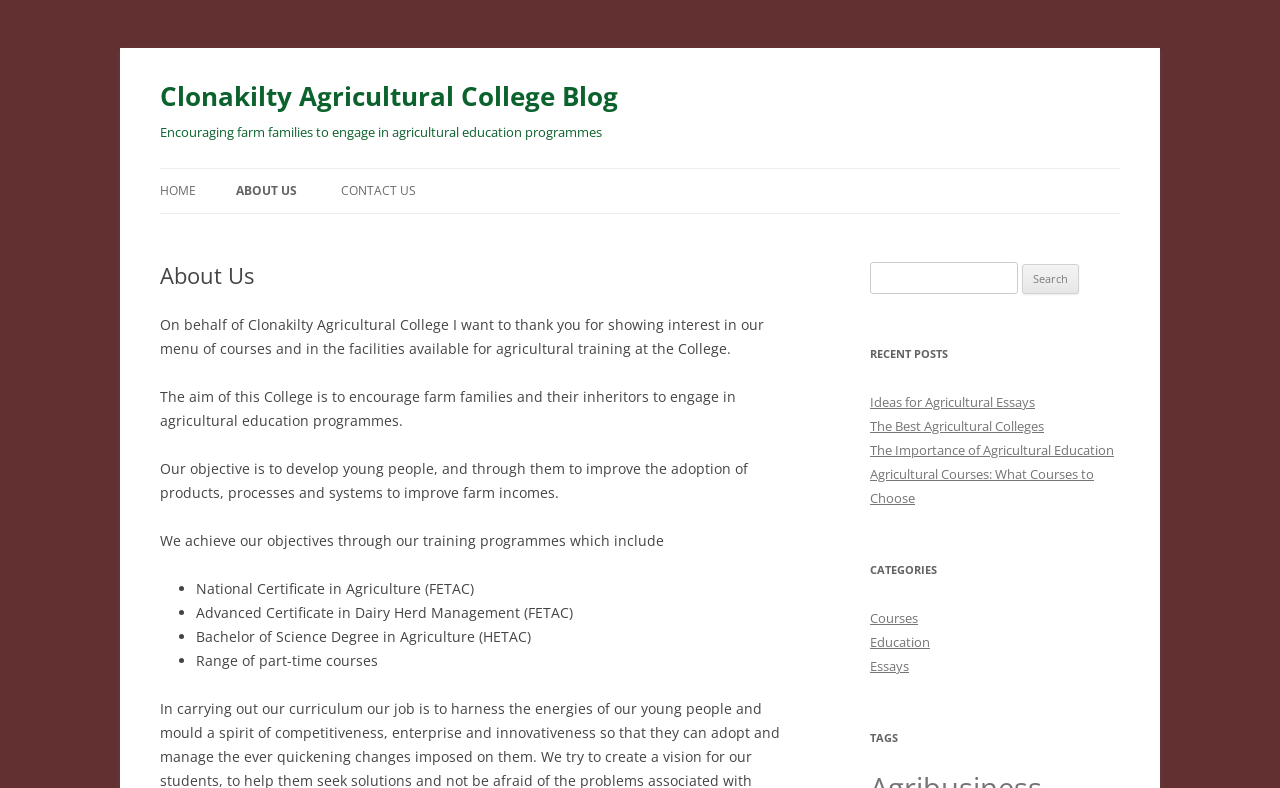Elaborate on the information and visuals displayed on the webpage.

The webpage is about Clonakilty Agricultural College, with a focus on its "About Us" section. At the top, there is a heading with the college's name, followed by a link to the same. Below this, there is a heading that describes the college's mission to encourage farm families to engage in agricultural education programs.

On the left side of the page, there is a navigation menu with links to "HOME", "ABOUT US", and "CONTACT US". Below this menu, there is a header section with a heading that says "About Us". This section contains a series of paragraphs that introduce the college and its objectives, including developing young people and improving farm incomes through its training programs.

The college's training programs are listed in bullet points, including National Certificate in Agriculture, Advanced Certificate in Dairy Herd Management, Bachelor of Science Degree in Agriculture, and a range of part-time courses.

On the right side of the page, there is a search bar with a label "Search for:" and a button to submit the search query. Below this, there are three sections: "RECENT POSTS", "CATEGORIES", and "TAGS". The "RECENT POSTS" section contains links to four articles, including "Ideas for Agricultural Essays" and "The Importance of Agricultural Education". The "CATEGORIES" section has links to three categories: "Courses", "Education", and "Essays". The "TAGS" section is located at the bottom right corner of the page.